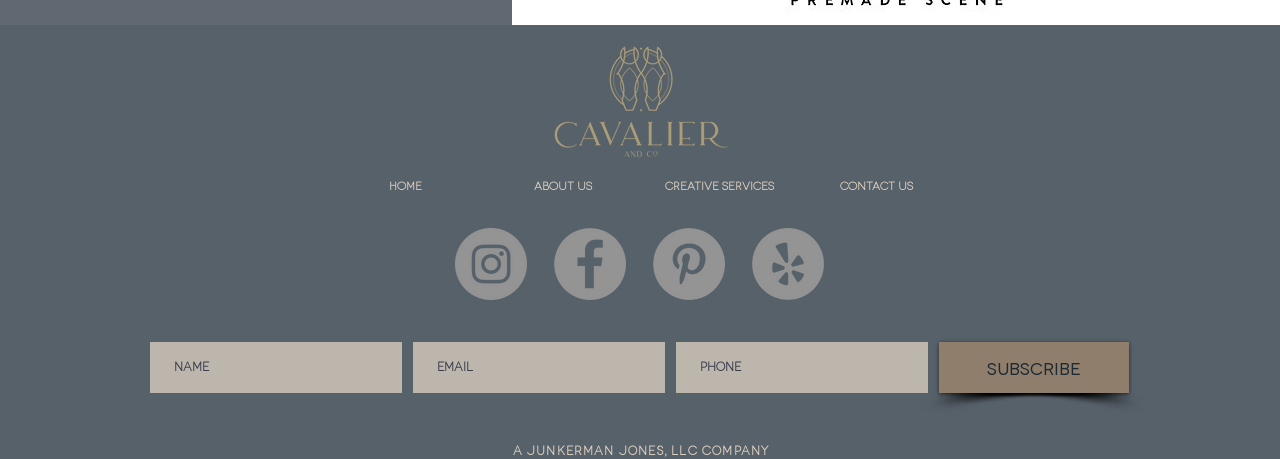Can you specify the bounding box coordinates for the region that should be clicked to fulfill this instruction: "Enter your name".

[0.117, 0.745, 0.314, 0.856]